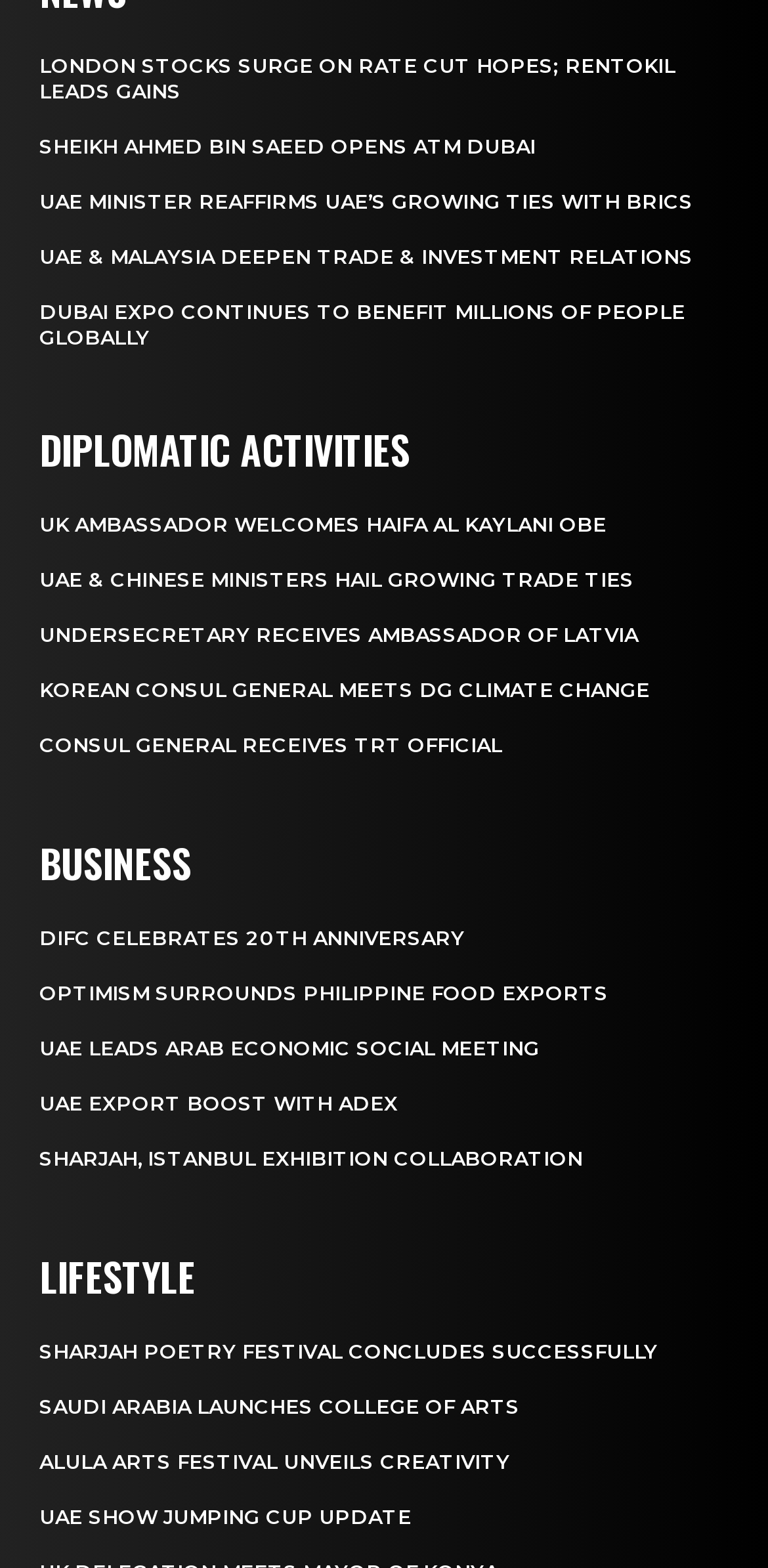Please identify the bounding box coordinates of the region to click in order to complete the given instruction: "Learn about Sheikh Ahmed bin Saeed opening ATM Dubai". The coordinates should be four float numbers between 0 and 1, i.e., [left, top, right, bottom].

[0.051, 0.085, 0.697, 0.101]